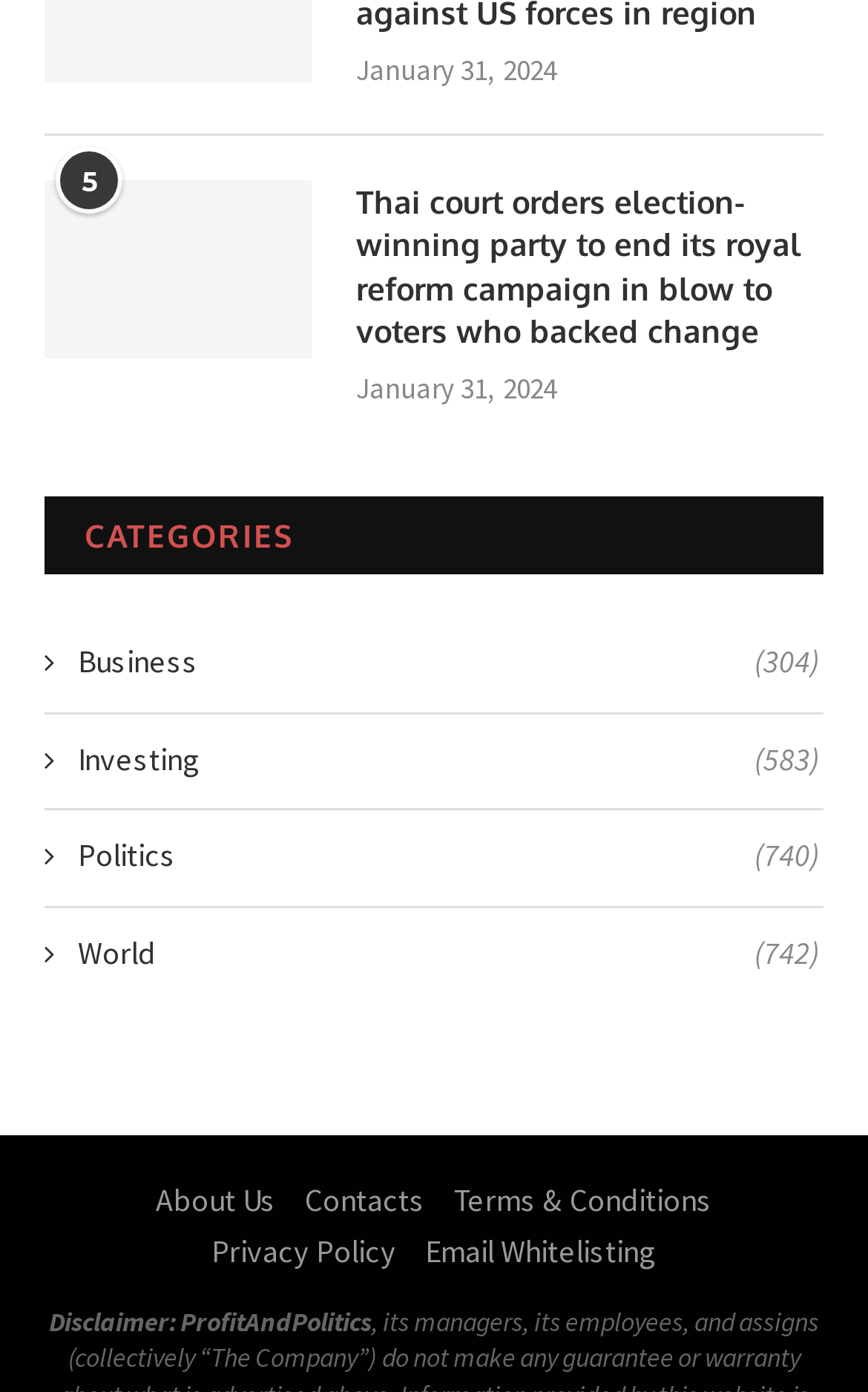Find the bounding box coordinates of the element you need to click on to perform this action: 'Browse Business news'. The coordinates should be represented by four float values between 0 and 1, in the format [left, top, right, bottom].

[0.051, 0.461, 0.944, 0.492]